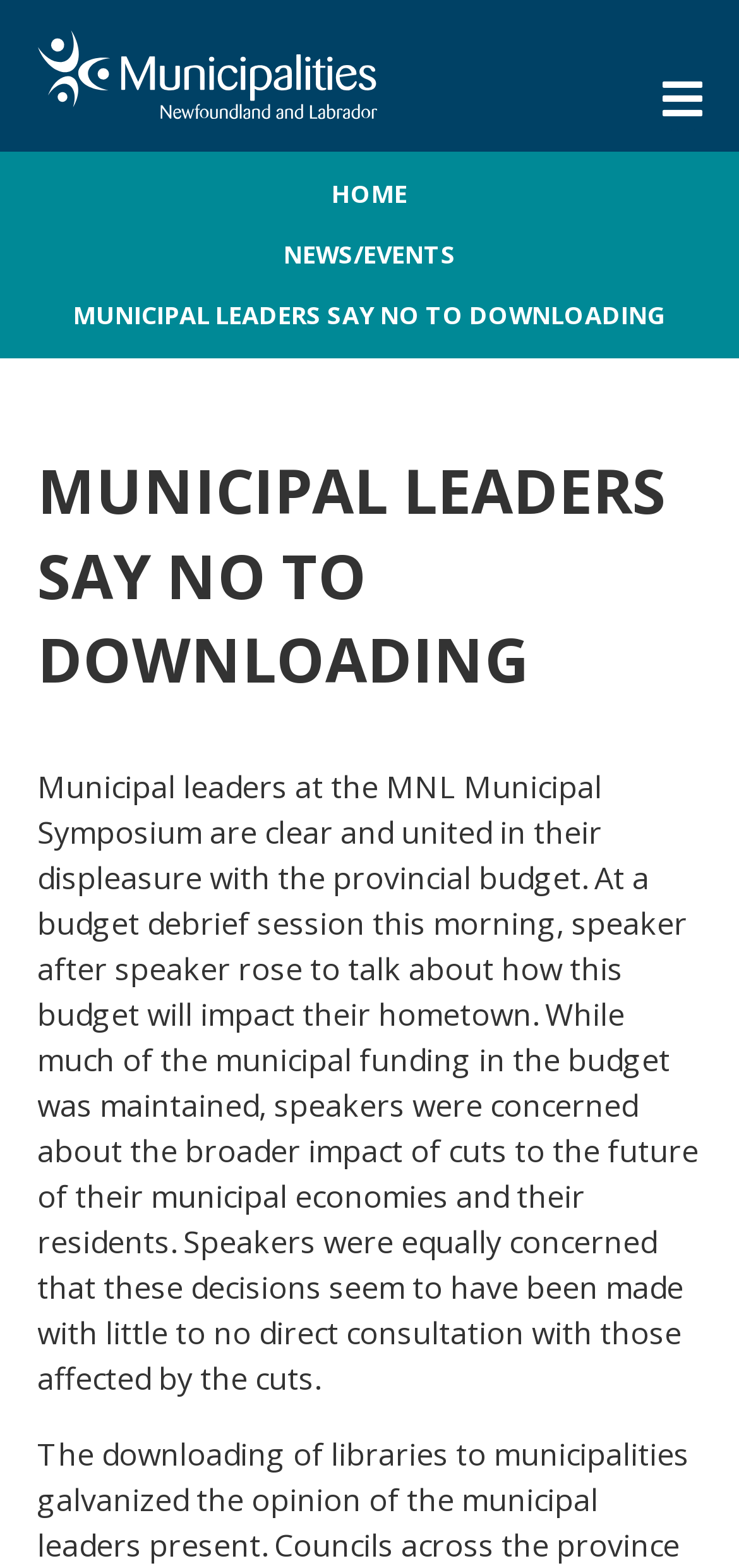What is the text of the first link?
Based on the screenshot, answer the question with a single word or phrase.

HOME